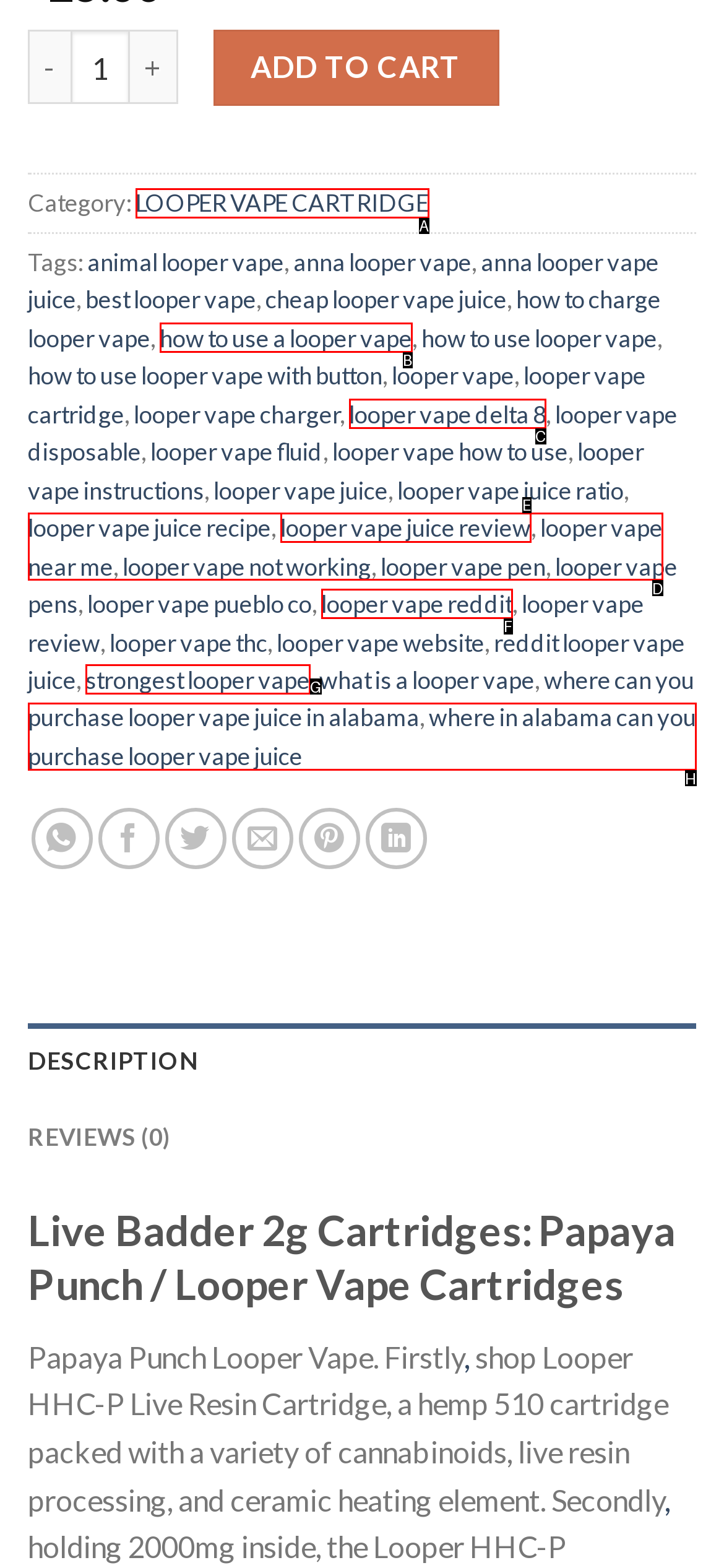Choose the HTML element that aligns with the description: looper vape delta 8. Indicate your choice by stating the letter.

C